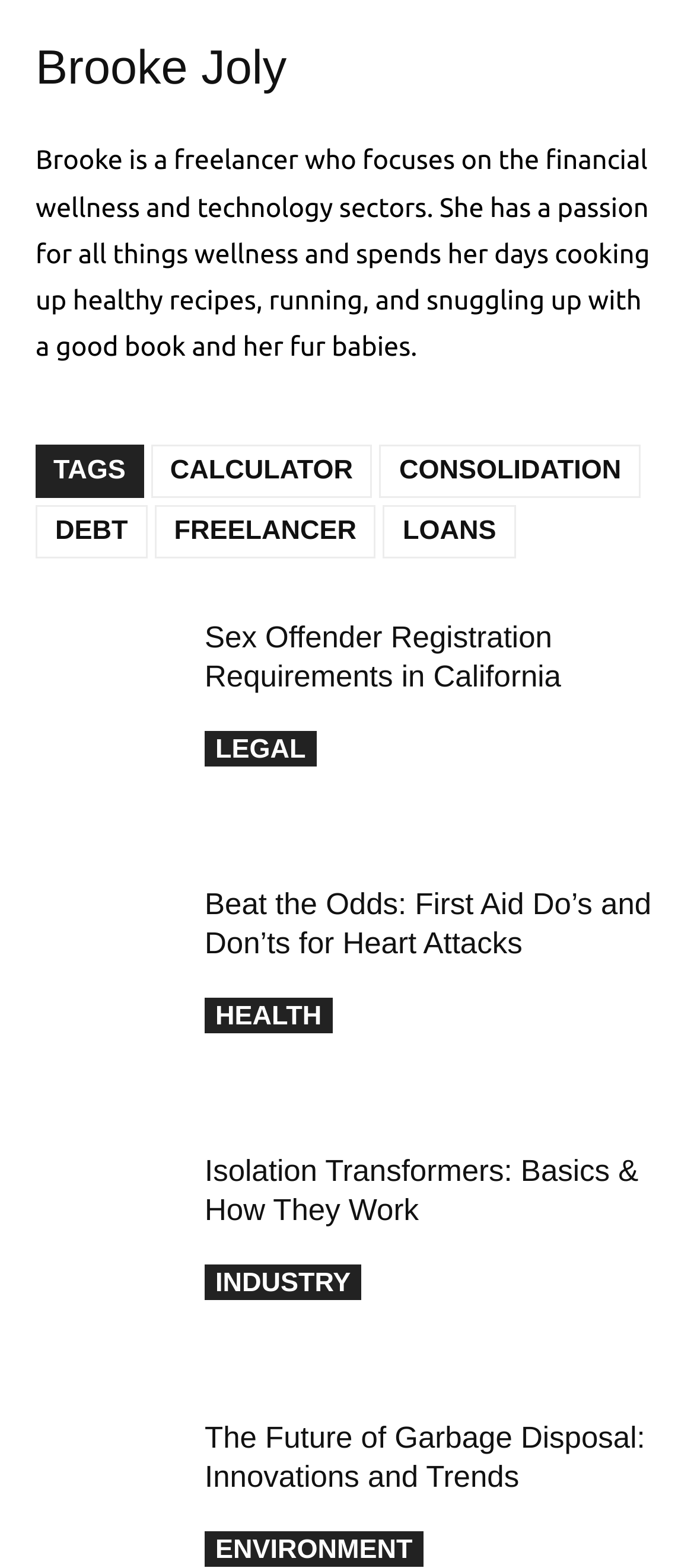Identify the bounding box coordinates of the element that should be clicked to fulfill this task: "Explore Isolation Transformers: Basics & How They Work". The coordinates should be provided as four float numbers between 0 and 1, i.e., [left, top, right, bottom].

[0.295, 0.735, 0.949, 0.785]